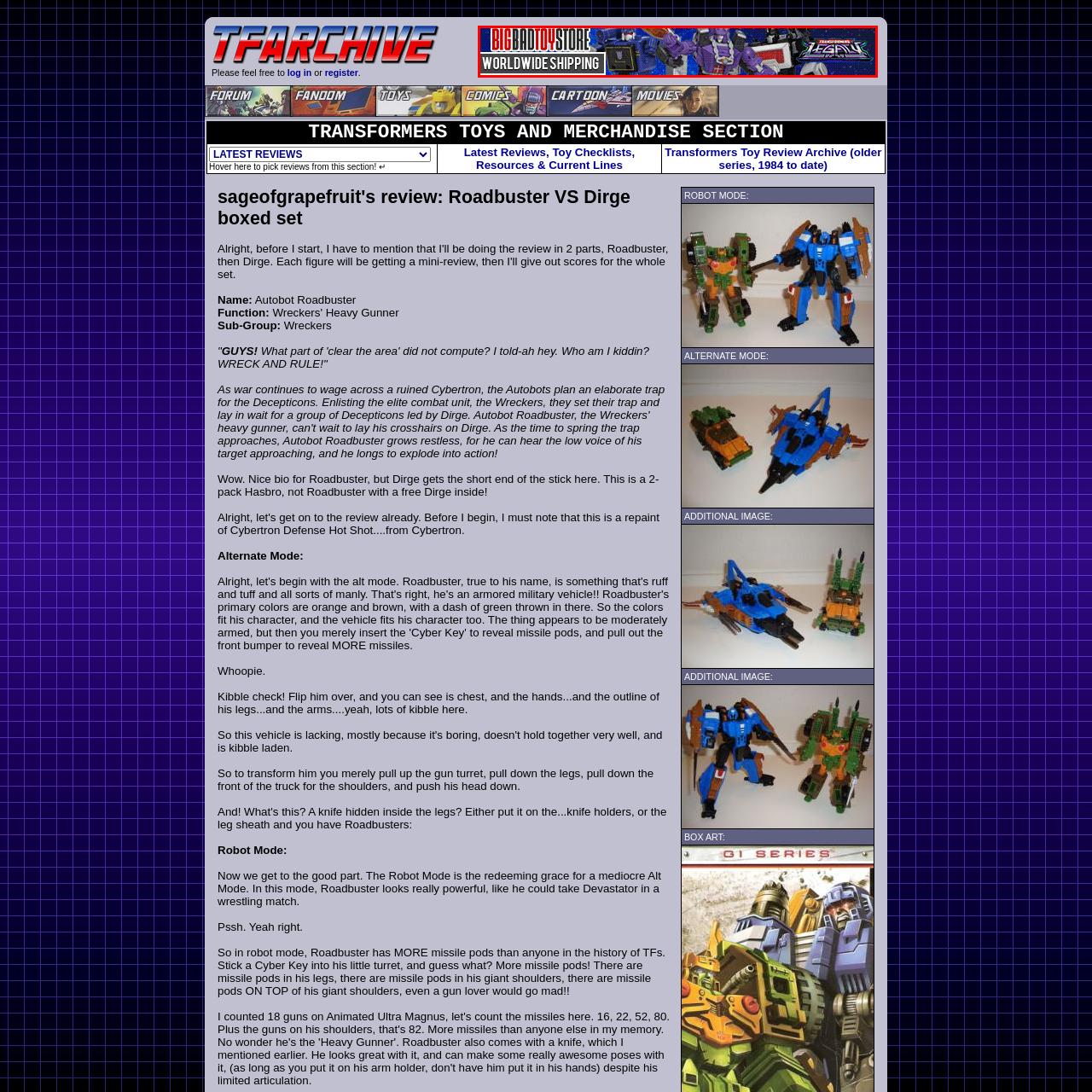What is the highlighted feature of Big Bad Toy Store?
Review the image area surrounded by the red bounding box and give a detailed answer to the question.

The highlighted feature of Big Bad Toy Store is worldwide shipping, which is emphasized by the text 'WORLDWIDE SHIPPING' accompanying the image, indicating the store's commitment to accessibility for enthusiasts around the globe.